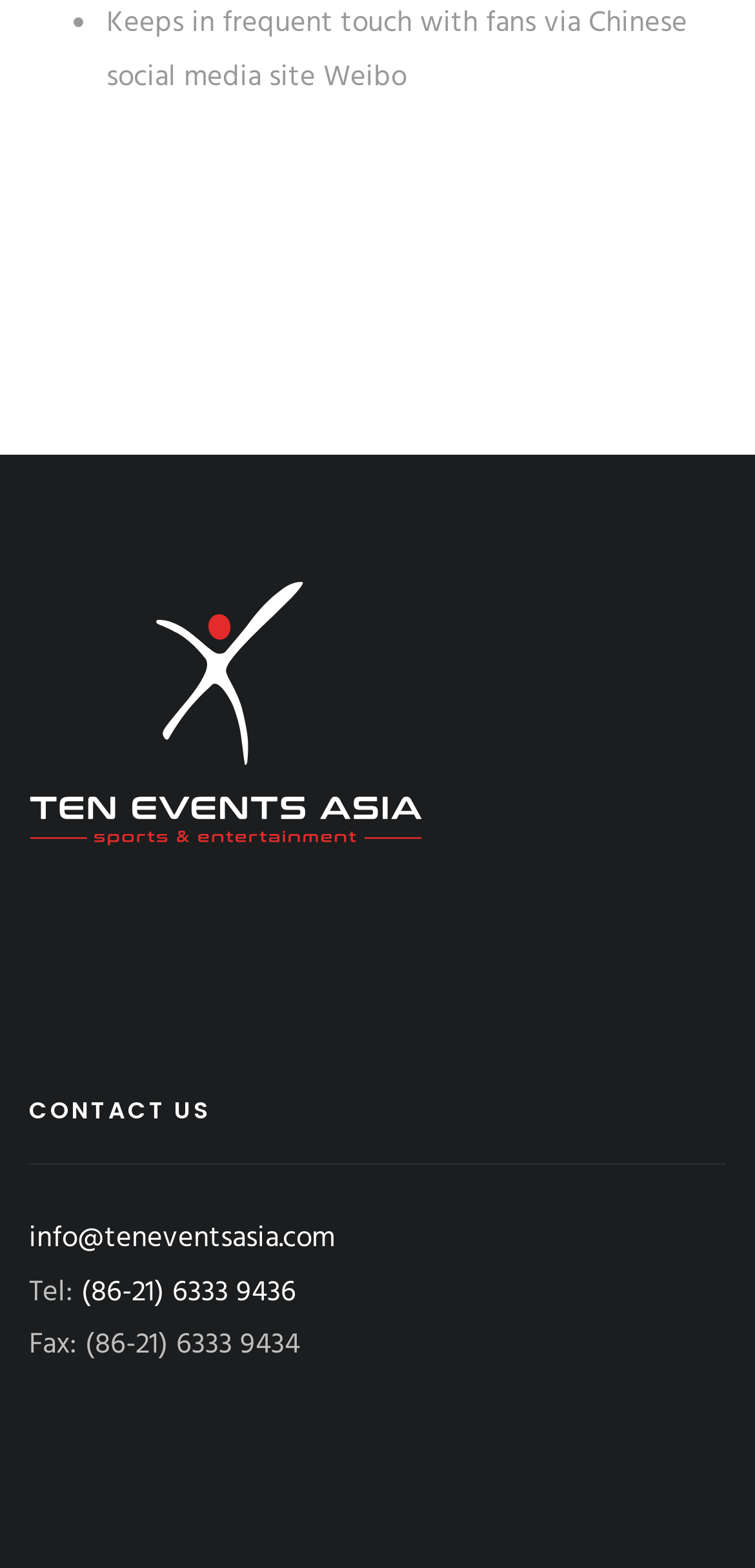What is the name of the social media site?
Please give a detailed and elaborate answer to the question.

The answer can be found in the StaticText element with the text 'Keeps in frequent touch with fans via Chinese social media site Weibo'. This text is located at the top of the webpage, indicating that the social media site mentioned is Weibo.